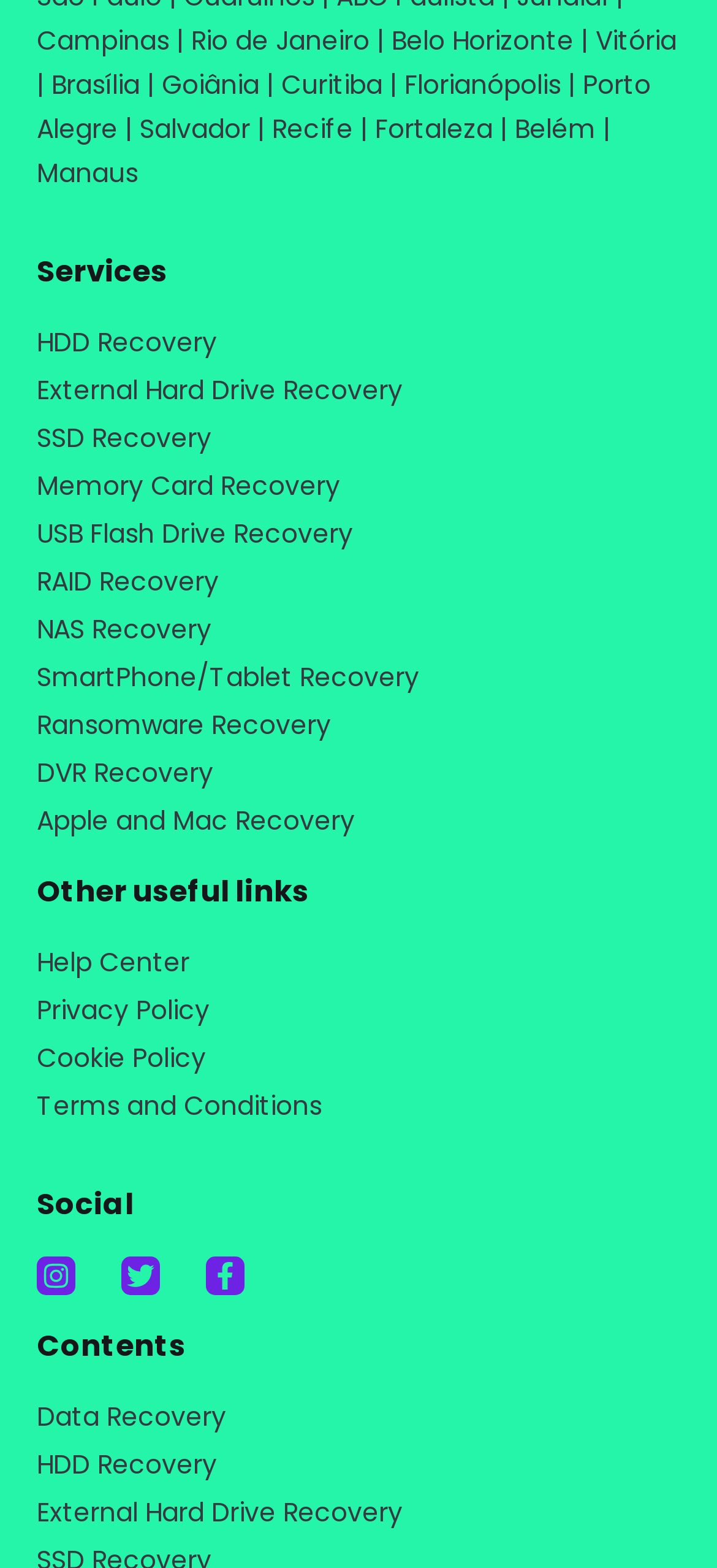Find the bounding box coordinates for the element that must be clicked to complete the instruction: "Select HDD Recovery". The coordinates should be four float numbers between 0 and 1, indicated as [left, top, right, bottom].

[0.051, 0.206, 0.949, 0.231]